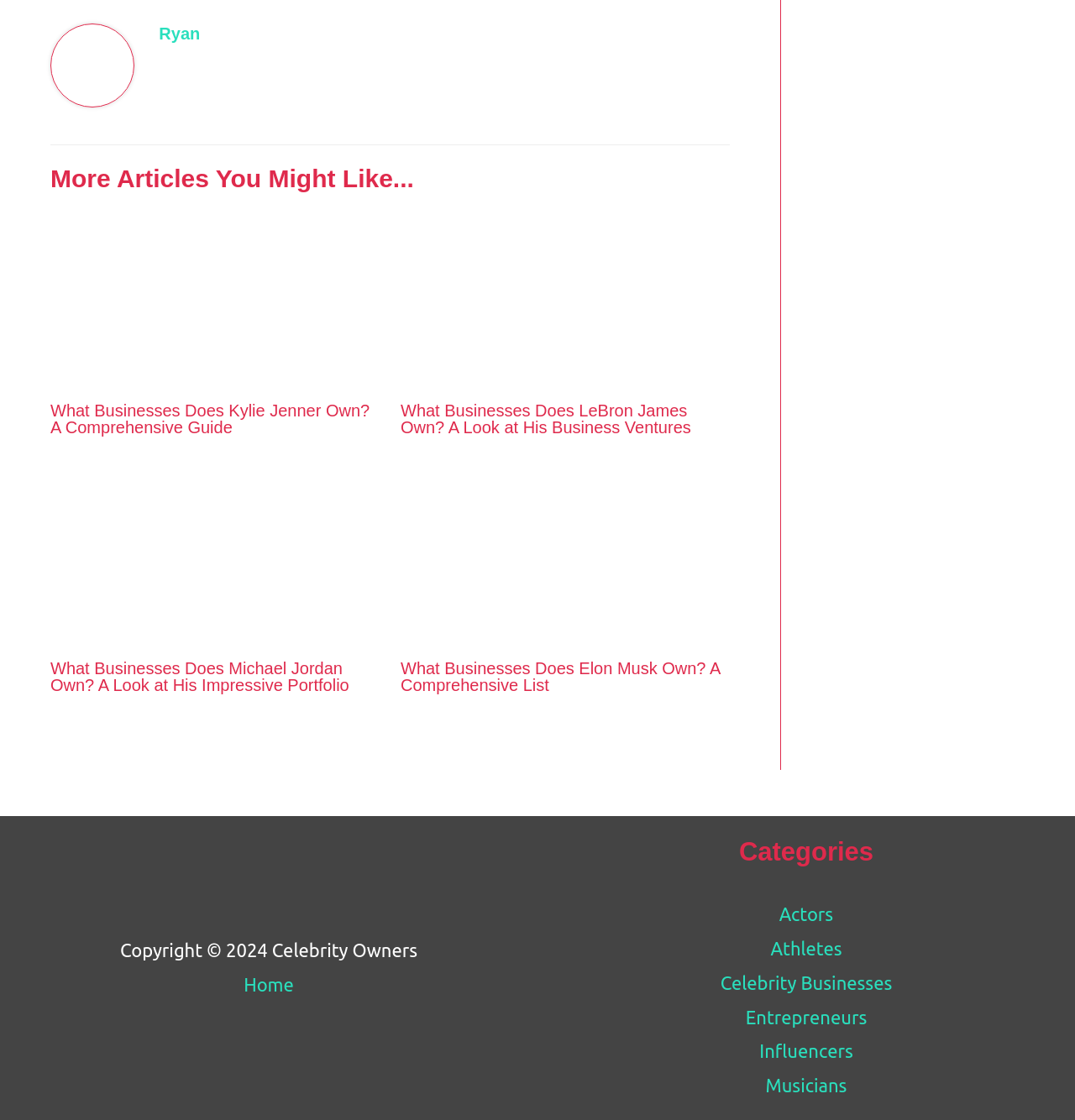Answer the question below with a single word or a brief phrase: 
How many categories are listed in the footer?

6